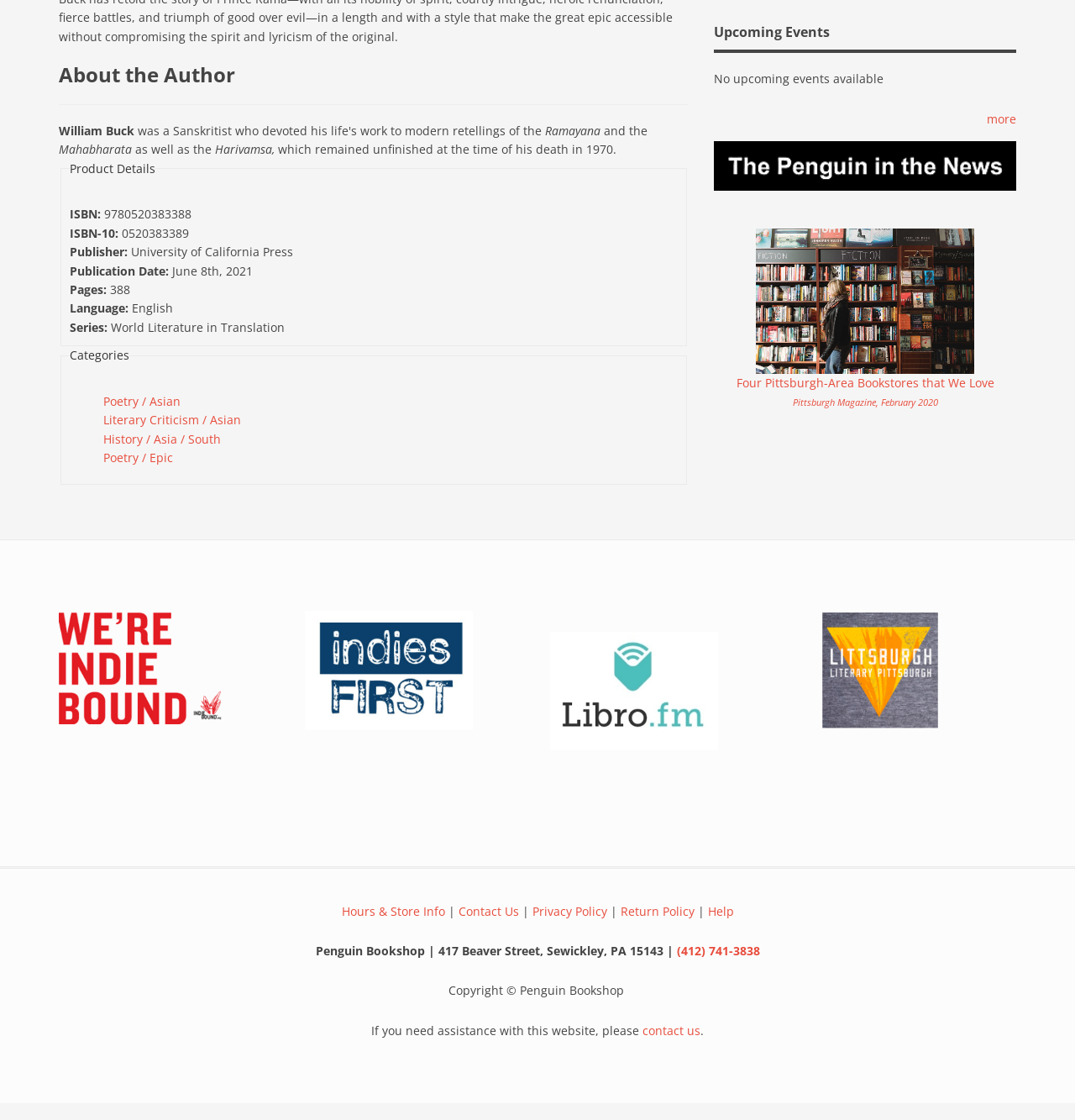Locate the bounding box of the UI element defined by this description: "alt="Penguin Bookshop in the news"". The coordinates should be given as four float numbers between 0 and 1, formatted as [left, top, right, bottom].

[0.664, 0.126, 0.945, 0.17]